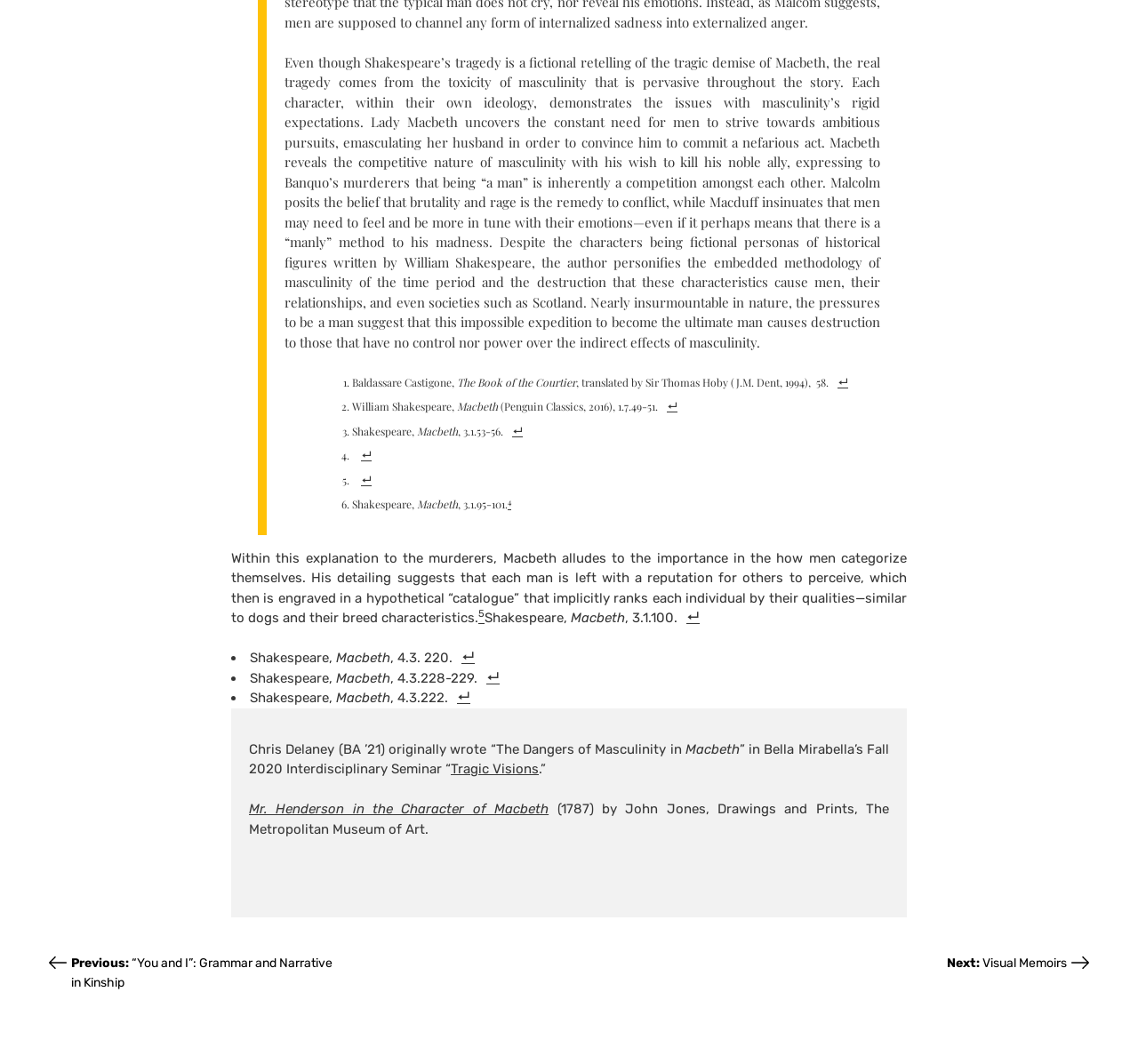Who wrote the original essay? Look at the image and give a one-word or short phrase answer.

Chris Delaney